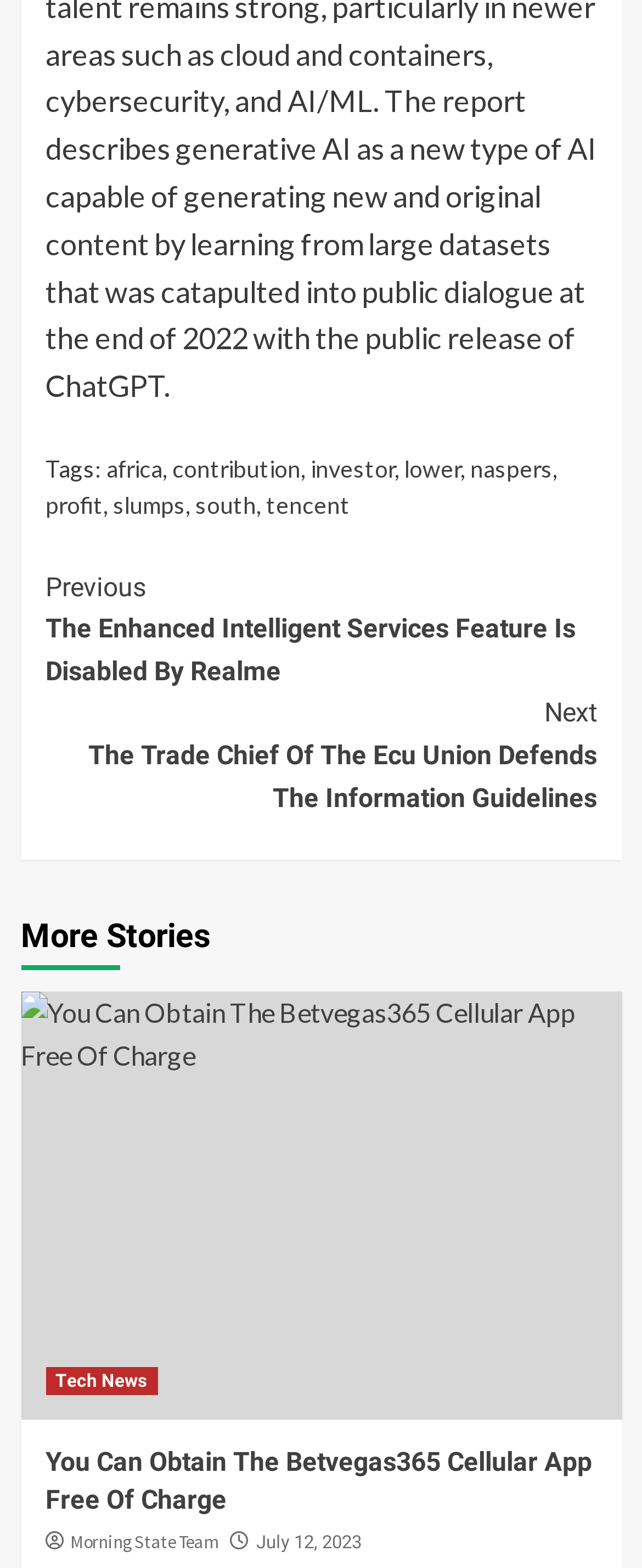Specify the bounding box coordinates for the region that must be clicked to perform the given instruction: "Check the 'Tech News' link".

[0.071, 0.872, 0.245, 0.89]